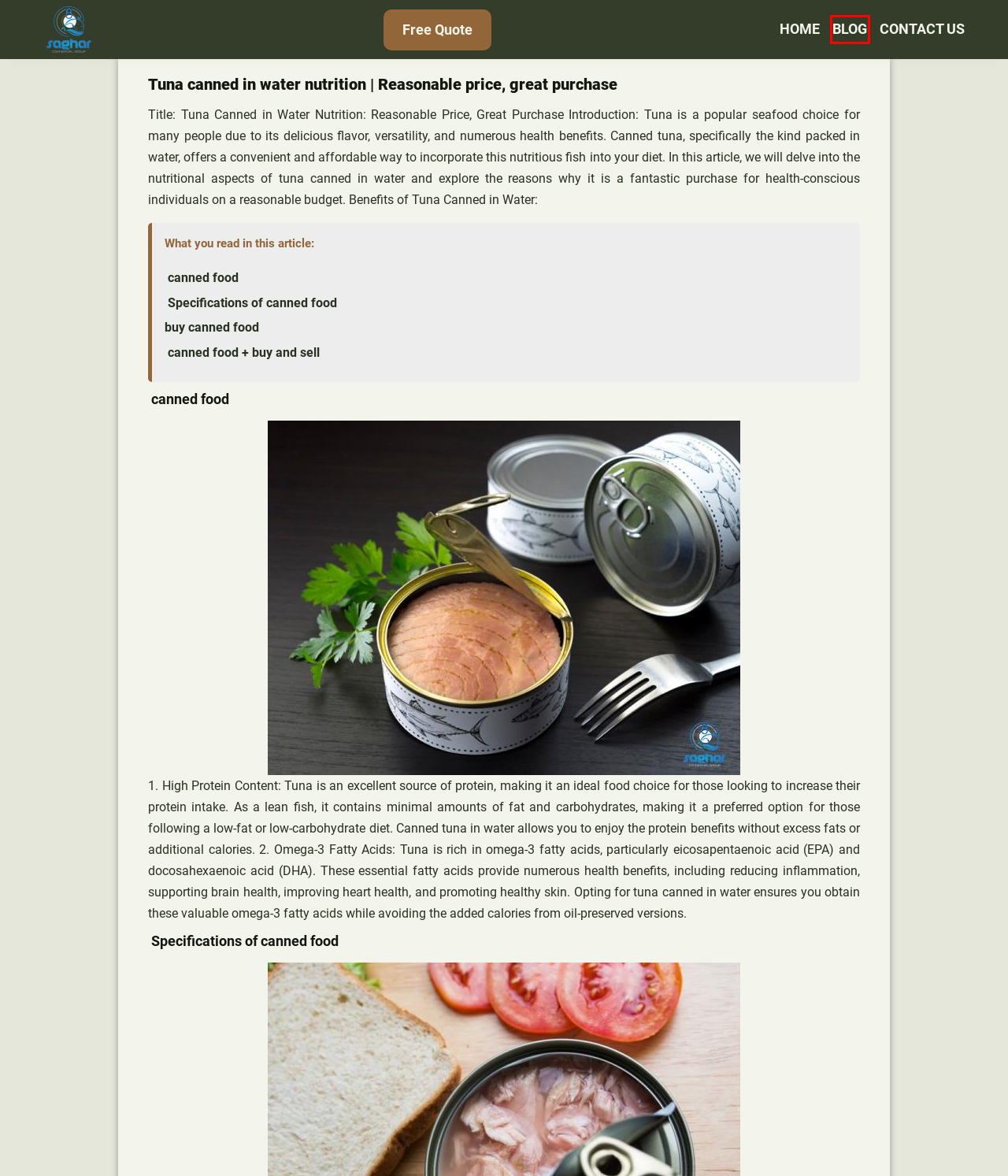Examine the screenshot of a webpage with a red bounding box around a UI element. Select the most accurate webpage description that corresponds to the new page after clicking the highlighted element. Here are the choices:
A. Saghar
B. Different types of tuna canned | Reasonable price, great purchase - Saghar
C. Blog - Saghar
D. Buy and price of best tuna canned brands - Saghar
E. Buy light chunk tuna canned at an exceptional price - Saghar
F. Contact Us - Saghar
G. Best type of tuna canned + best buy price - Saghar
H. Fish tuna canned purchase price + specifications, cheap wholesale - Saghar

C